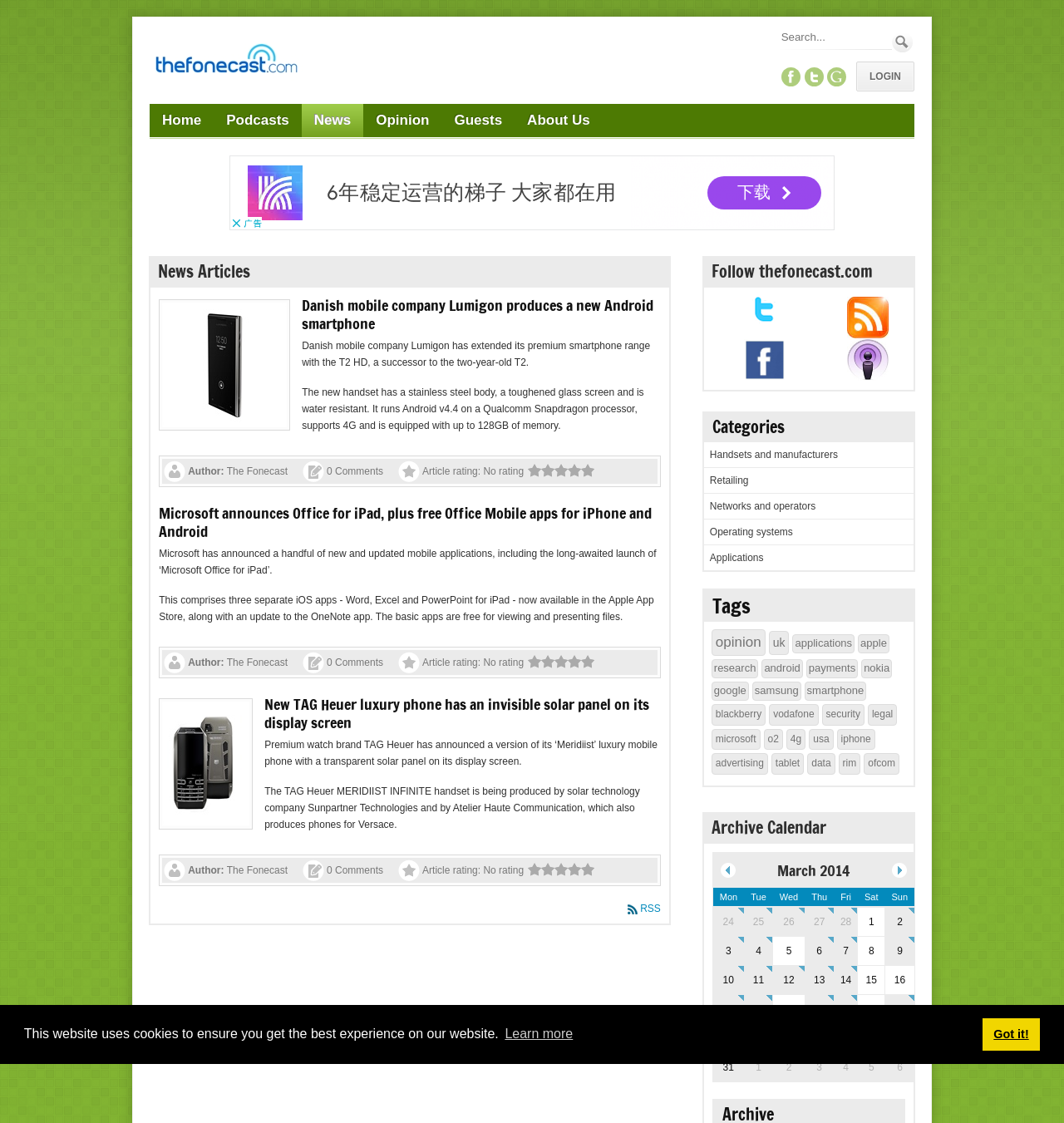What is the category of the news article about TAG Heuer luxury phone?
Use the image to answer the question with a single word or phrase.

Handsets and manufacturers